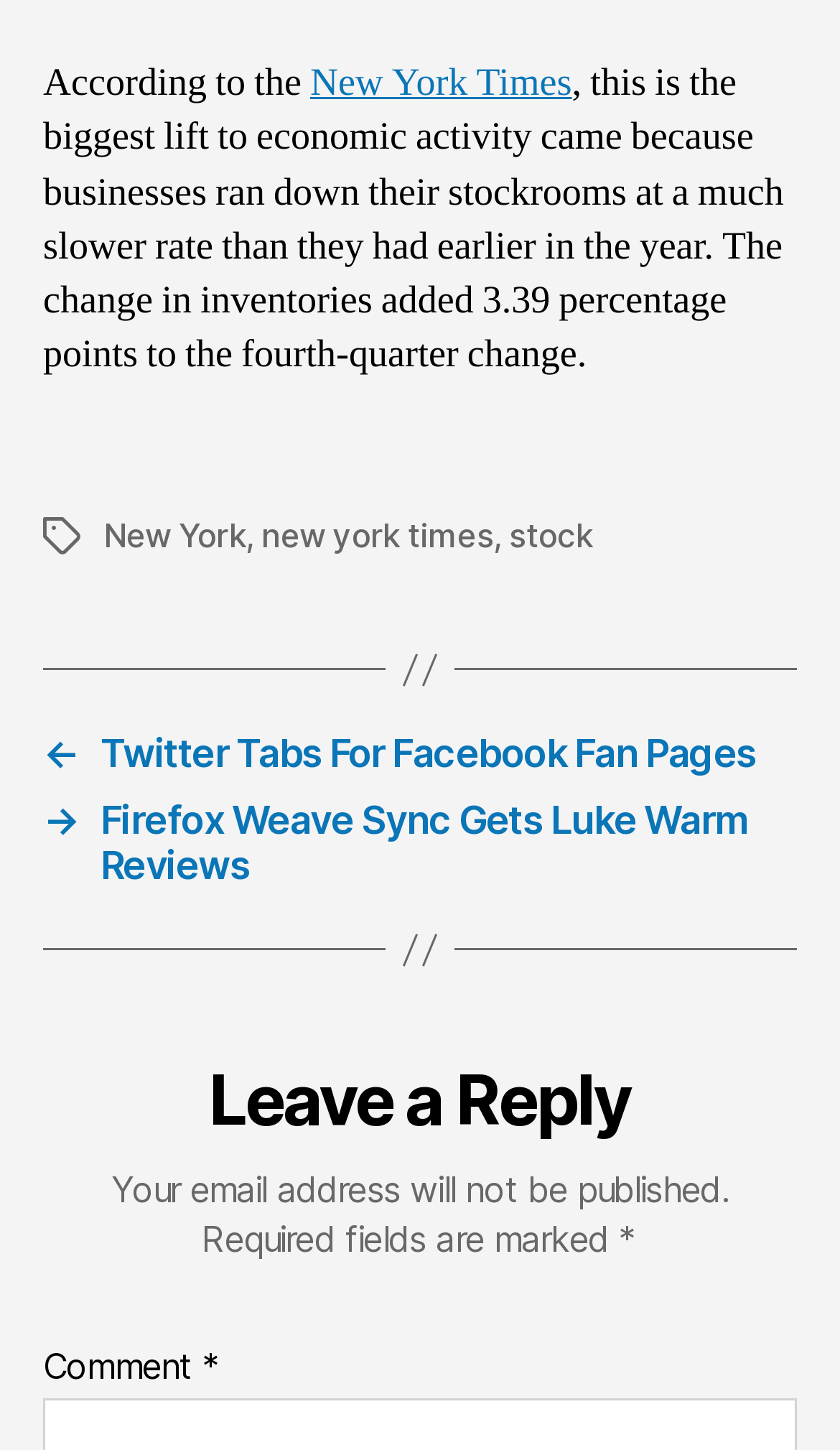What is the source of the economic activity information?
Using the image as a reference, answer the question in detail.

The source of the economic activity information is mentioned in the first sentence of the article, which states 'According to the New York Times...'.